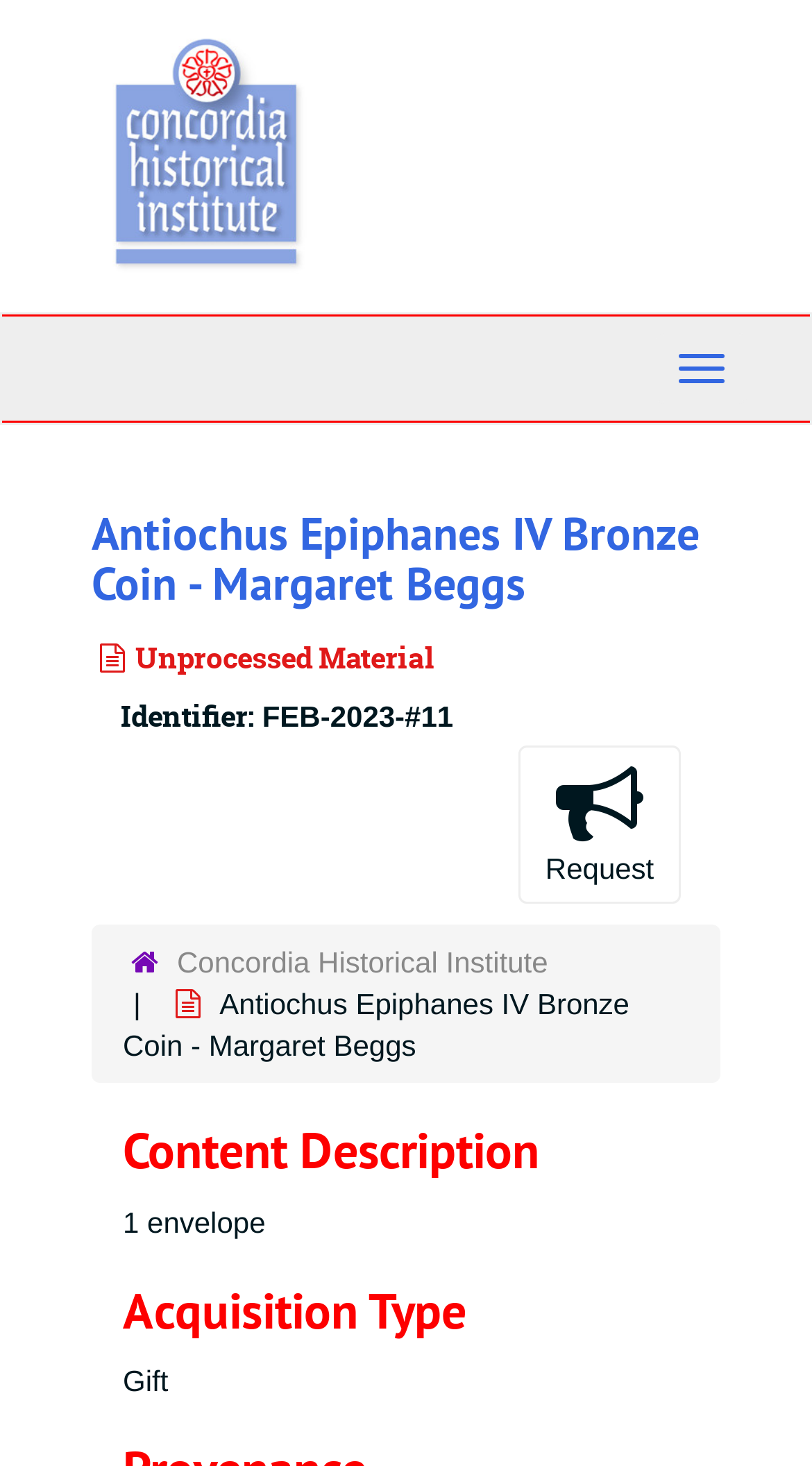Using the details from the image, please elaborate on the following question: What is the name of the institute?

I found the name of the institute by looking at the top-level navigation, which includes a link to 'Concordia Historical Institute'.